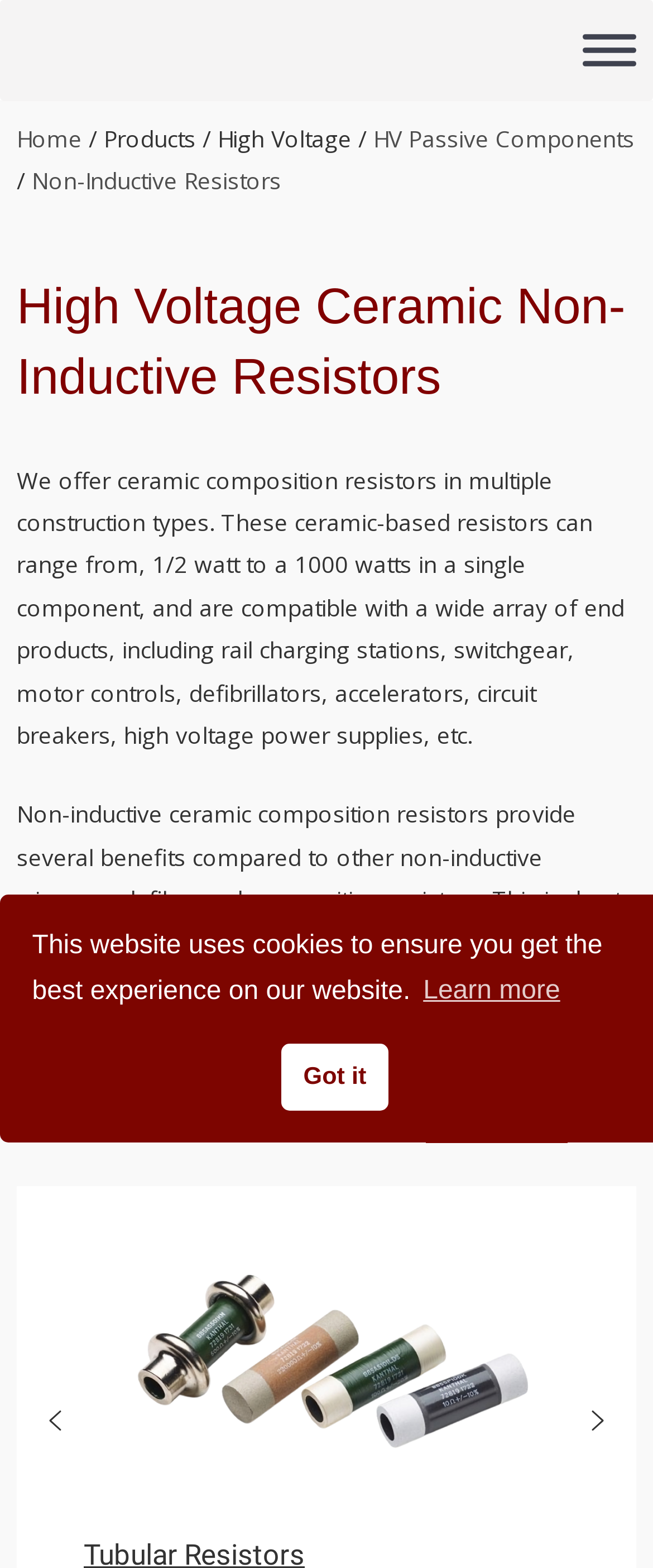Please provide a one-word or short phrase answer to the question:
What is the benefit of non-inductive ceramic composition resistors?

Lack of film or wire malfunction